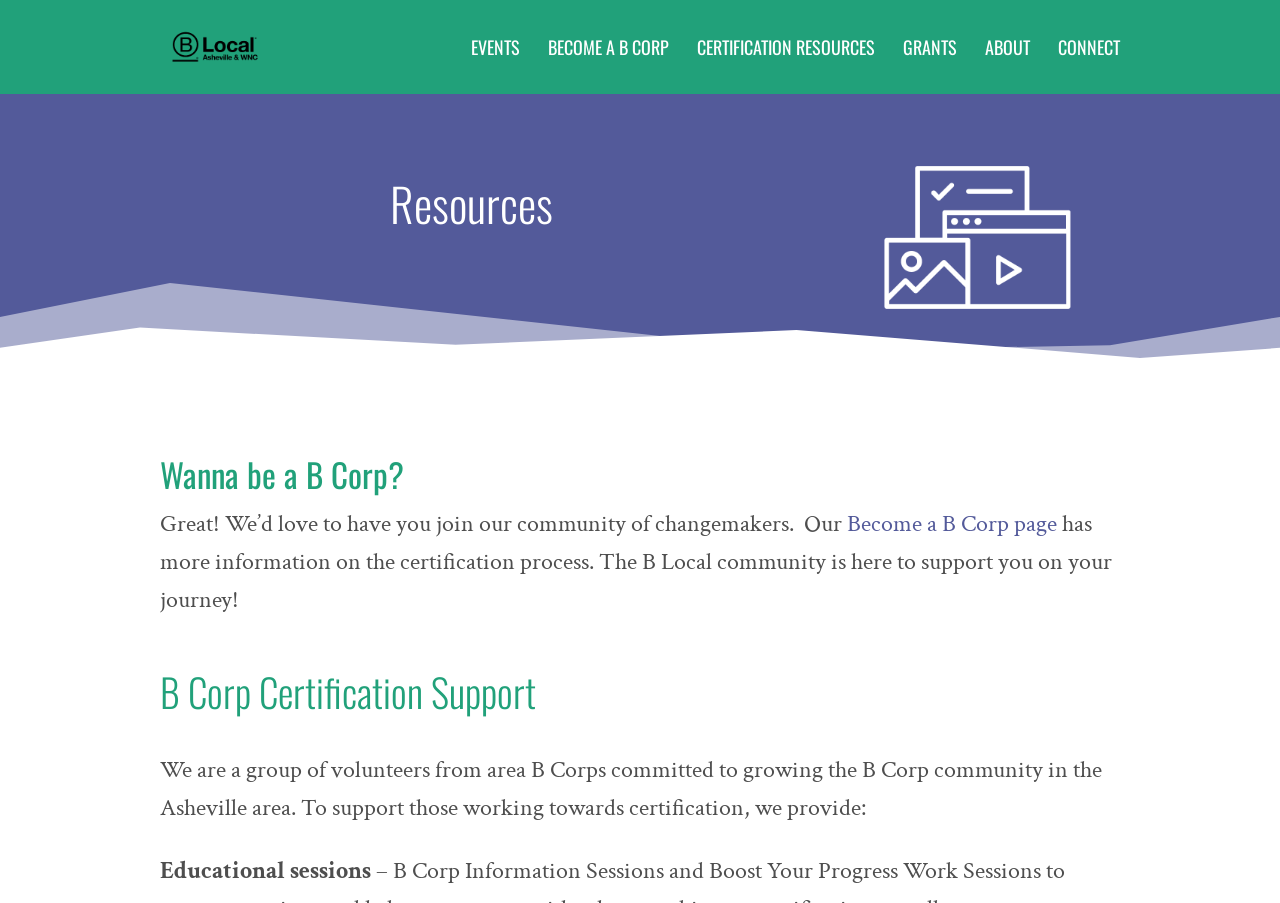Given the content of the image, can you provide a detailed answer to the question?
What is the next step for someone who wants to become a B Corp?

The webpage suggests that individuals who want to become a B Corp should visit the 'Become a B Corp page' for more information on the certification process, indicating that this is the next step in the process.